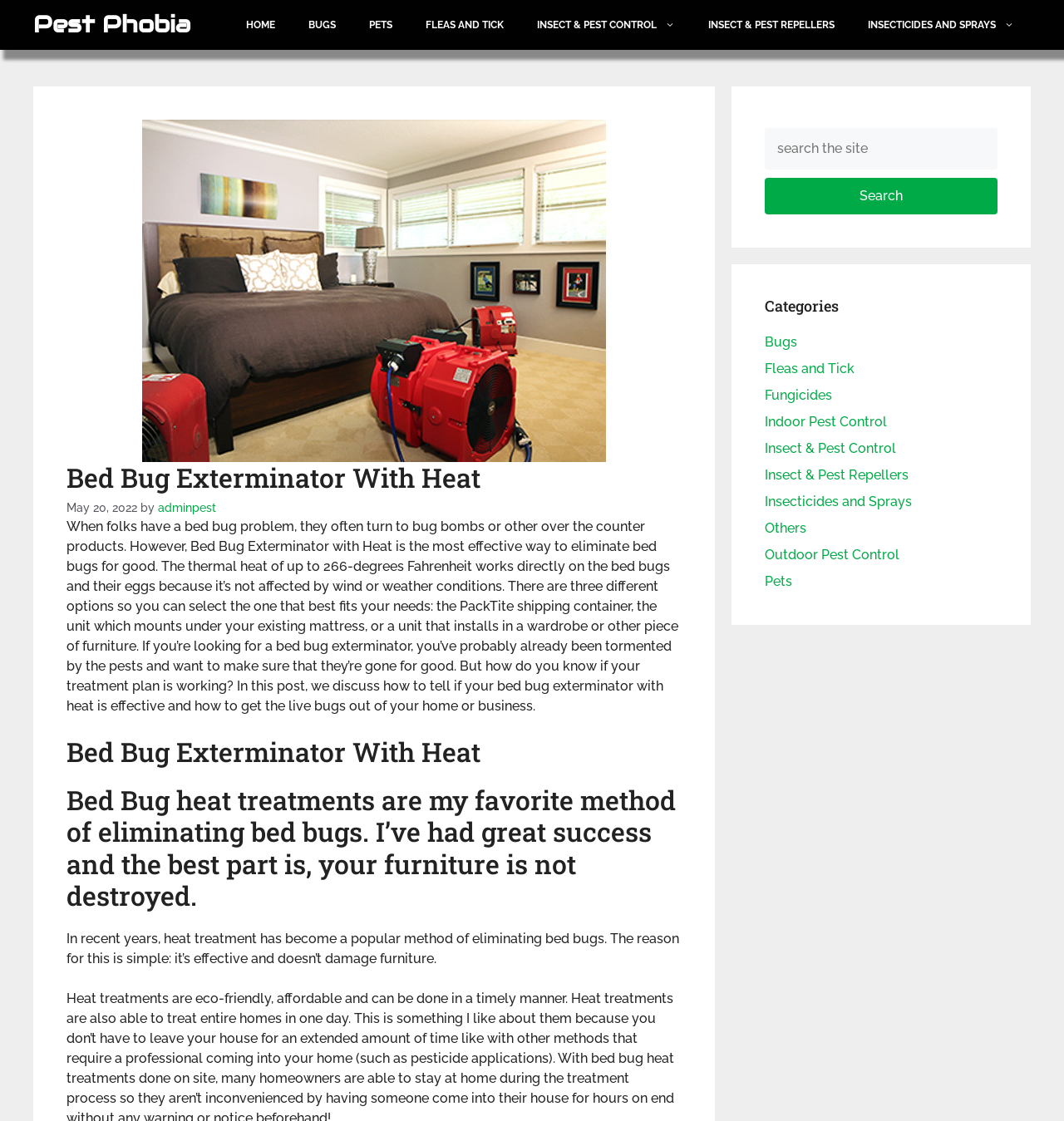Refer to the image and provide an in-depth answer to the question:
What categories are listed on the webpage?

The webpage lists several categories, including Bugs, Fleas and Tick, Fungicides, Indoor Pest Control, Insect & Pest Control, Insect & Pest Repellers, Insecticides and Sprays, Others, Outdoor Pest Control, and Pets. These categories are likely related to pest control and extermination services.